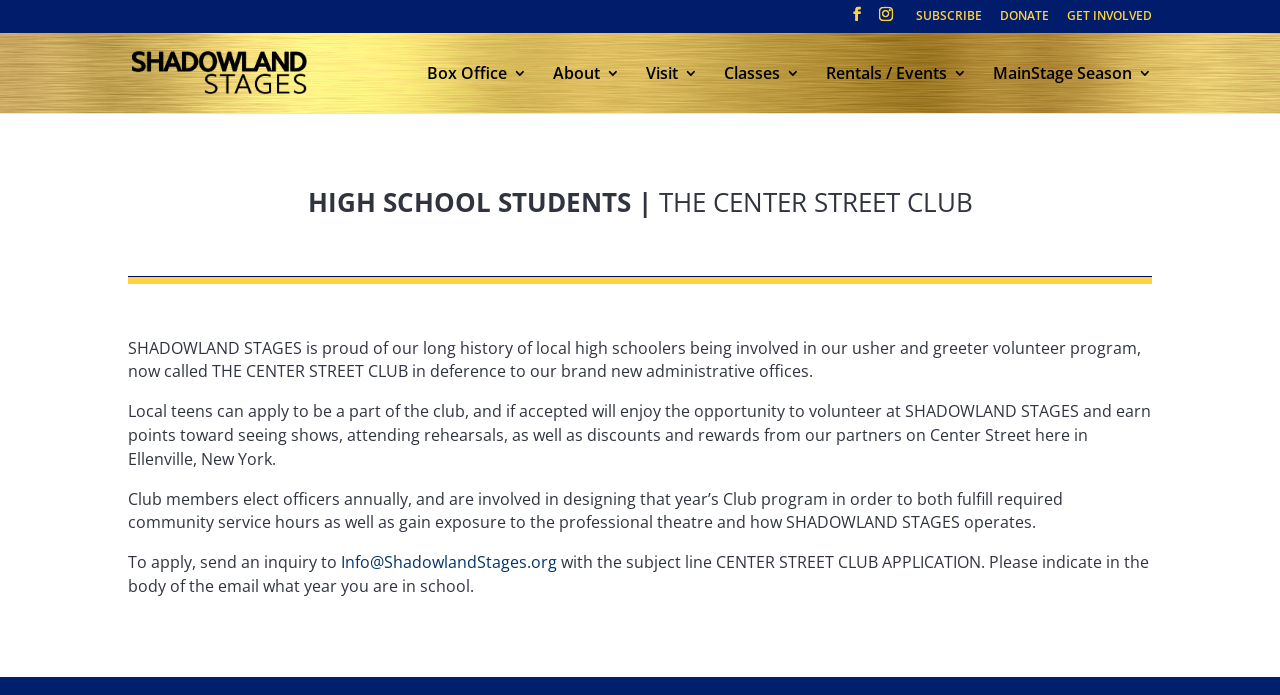What is the purpose of THE CENTER STREET CLUB?
Could you answer the question with a detailed and thorough explanation?

I inferred this answer by reading the text that describes the benefits of being a part of THE CENTER STREET CLUB, including volunteering at SHADOWLAND STAGES and earning points toward seeing shows.